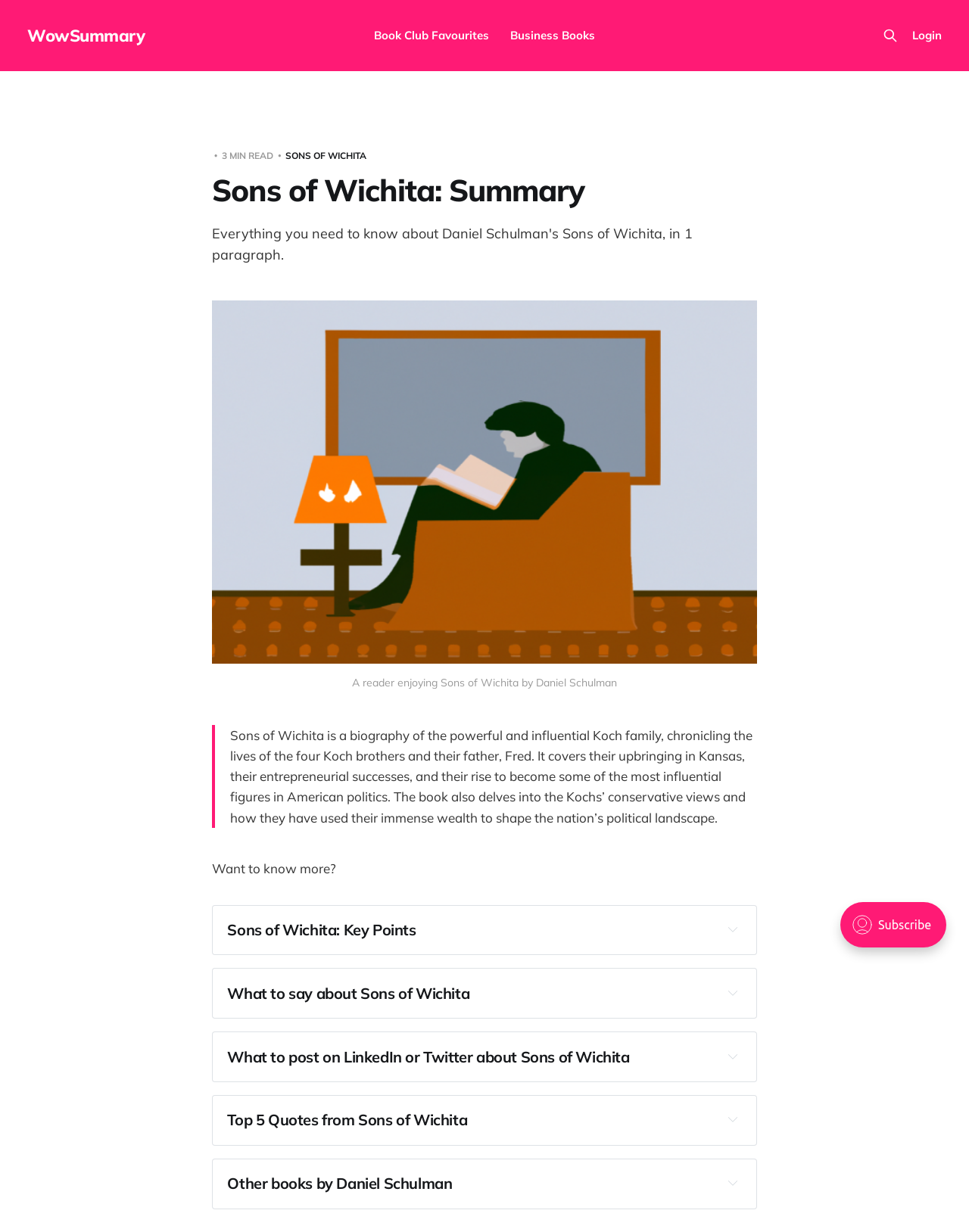Please locate the bounding box coordinates of the element that should be clicked to complete the given instruction: "Explore the key points of 'Sons of Wichita'".

[0.235, 0.747, 0.429, 0.763]